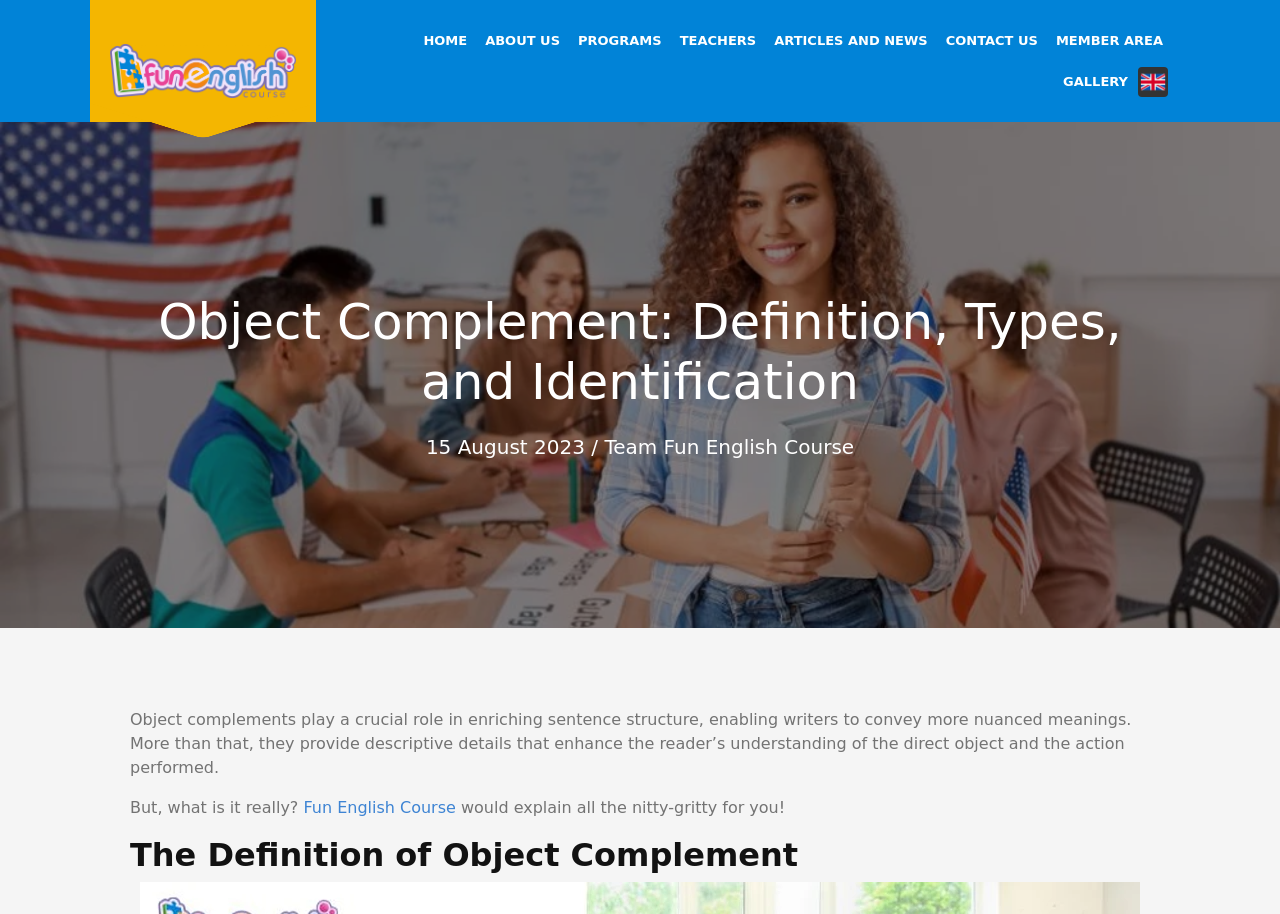What is the date mentioned on the webpage?
Provide a thorough and detailed answer to the question.

The date 15 August 2023 is mentioned on the webpage, along with the text 'Team Fun English Course'.